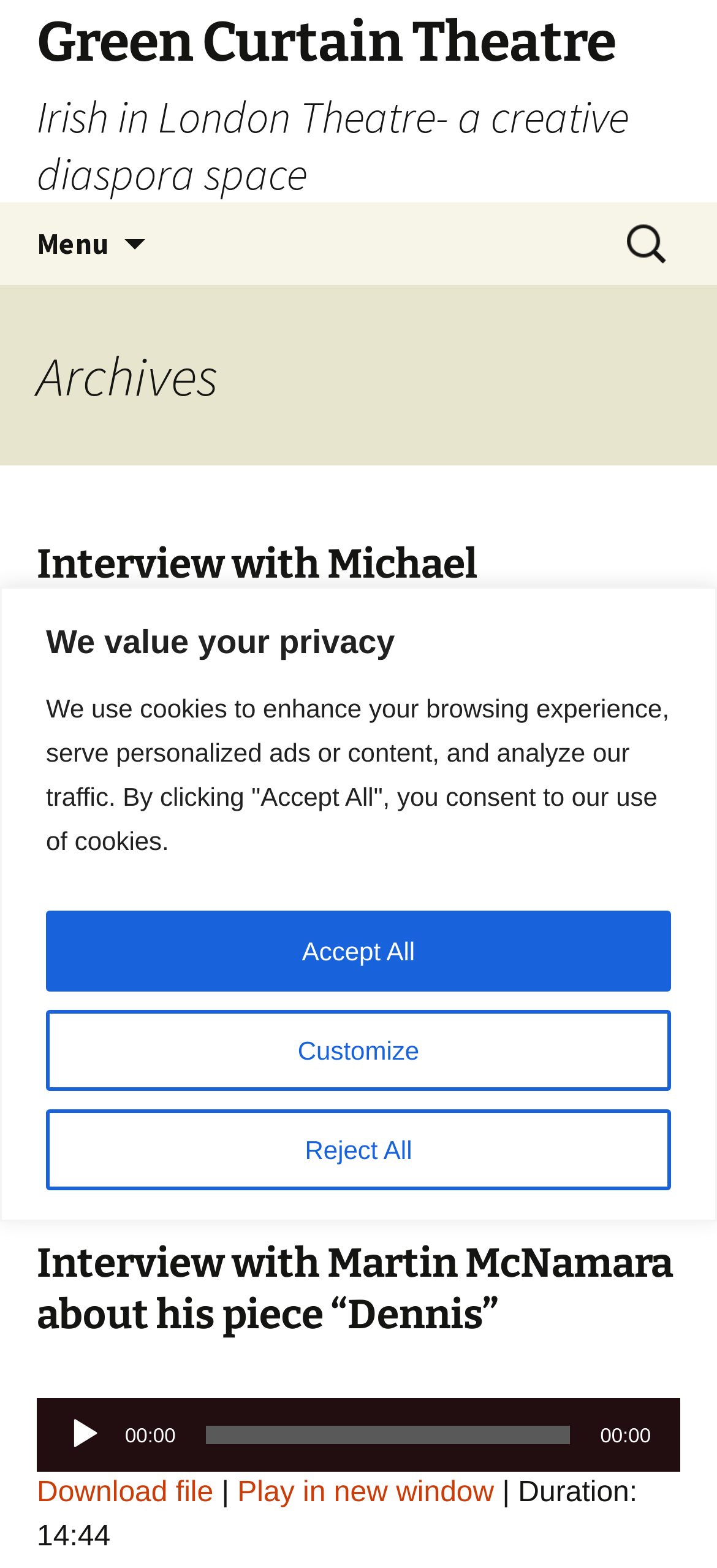Please identify the bounding box coordinates of where to click in order to follow the instruction: "Search for archives".

[0.862, 0.13, 0.949, 0.181]